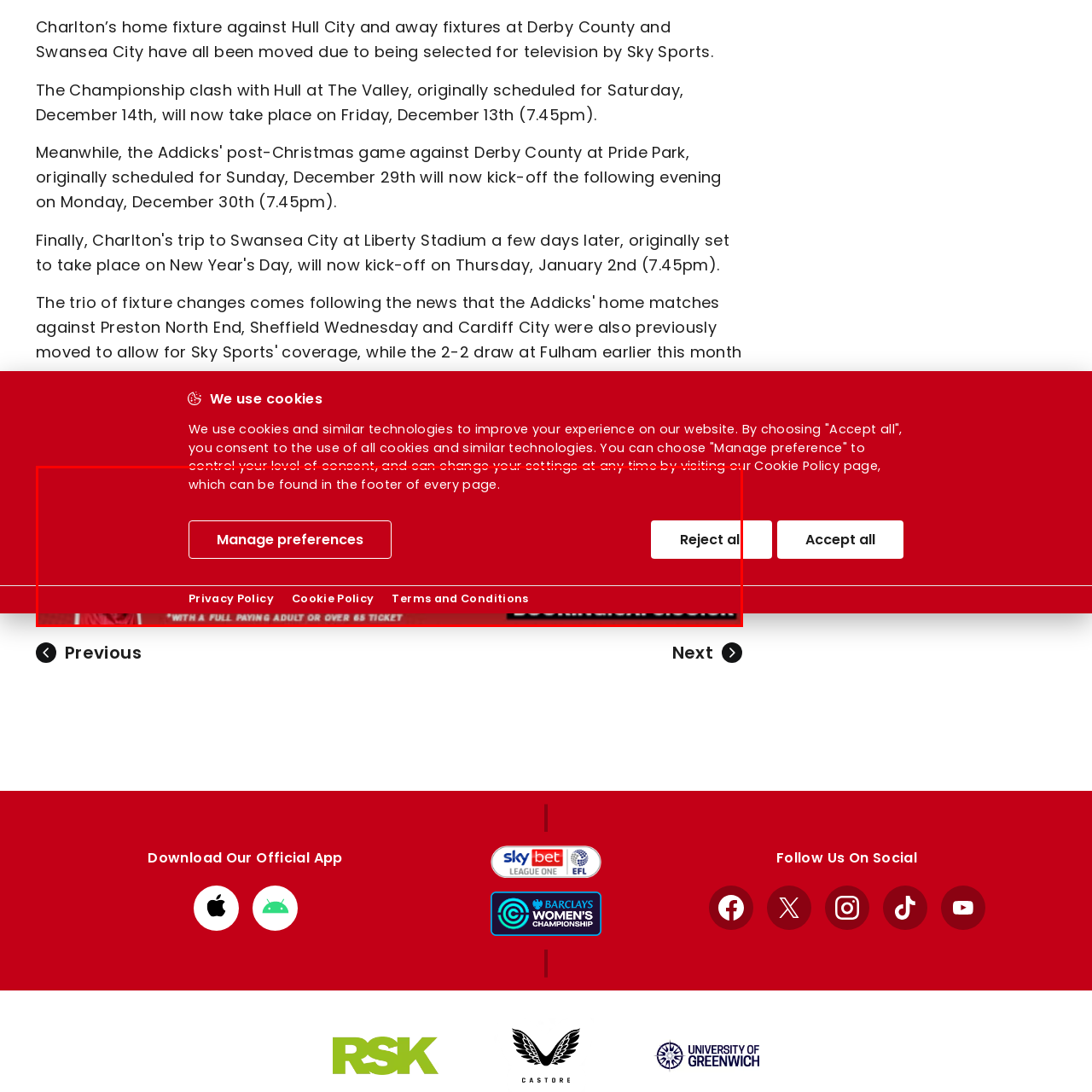How many buttons are available for user control?  
Analyze the image surrounded by the red box and deliver a detailed answer based on the visual elements depicted in the image.

According to the caption, below the message explaining cookie usage, there are three buttons: 'Manage preferences', 'Reject all', and 'Accept all', facilitating user control over cookie settings.